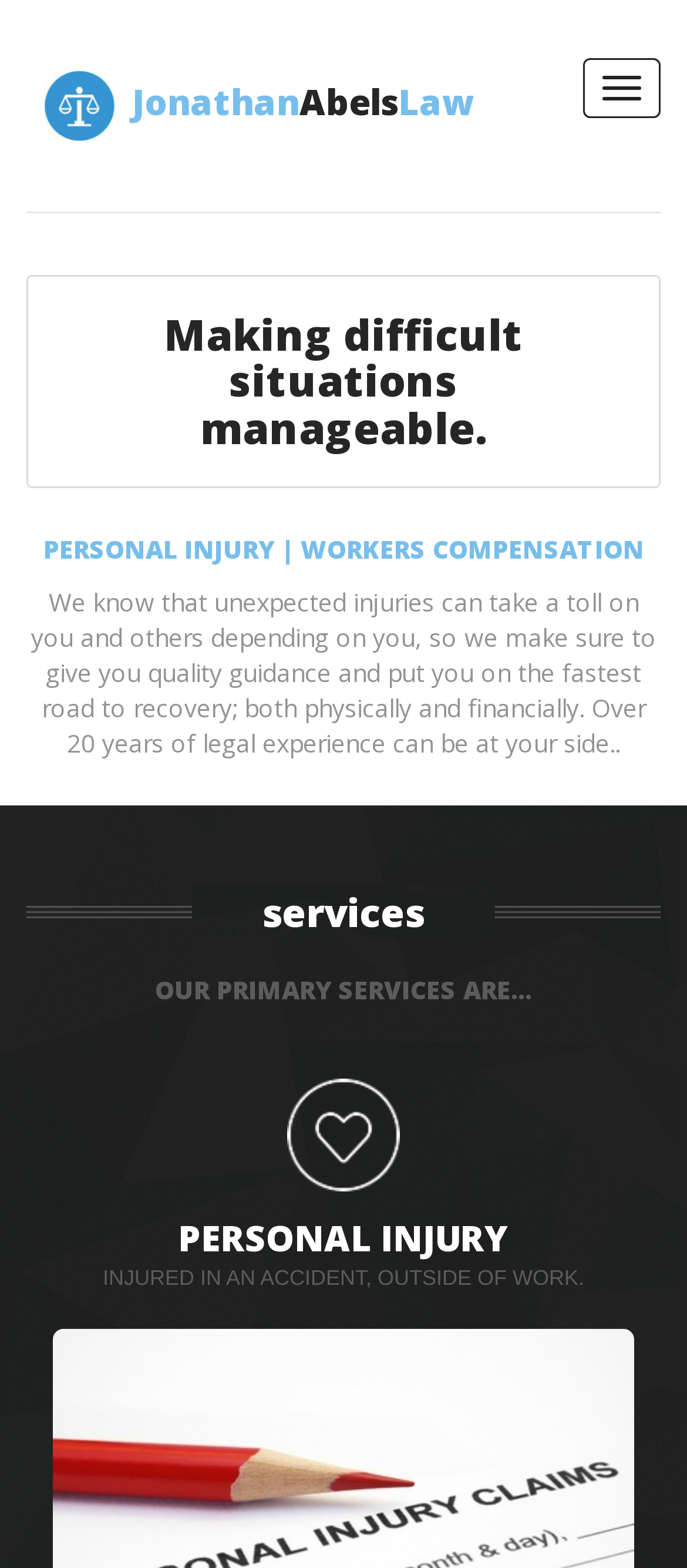What is the primary service of the law firm?
Using the information from the image, give a concise answer in one word or a short phrase.

Personal Injury